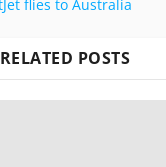Provide a short answer to the following question with just one word or phrase: What is the purpose of the post?

Raise awareness